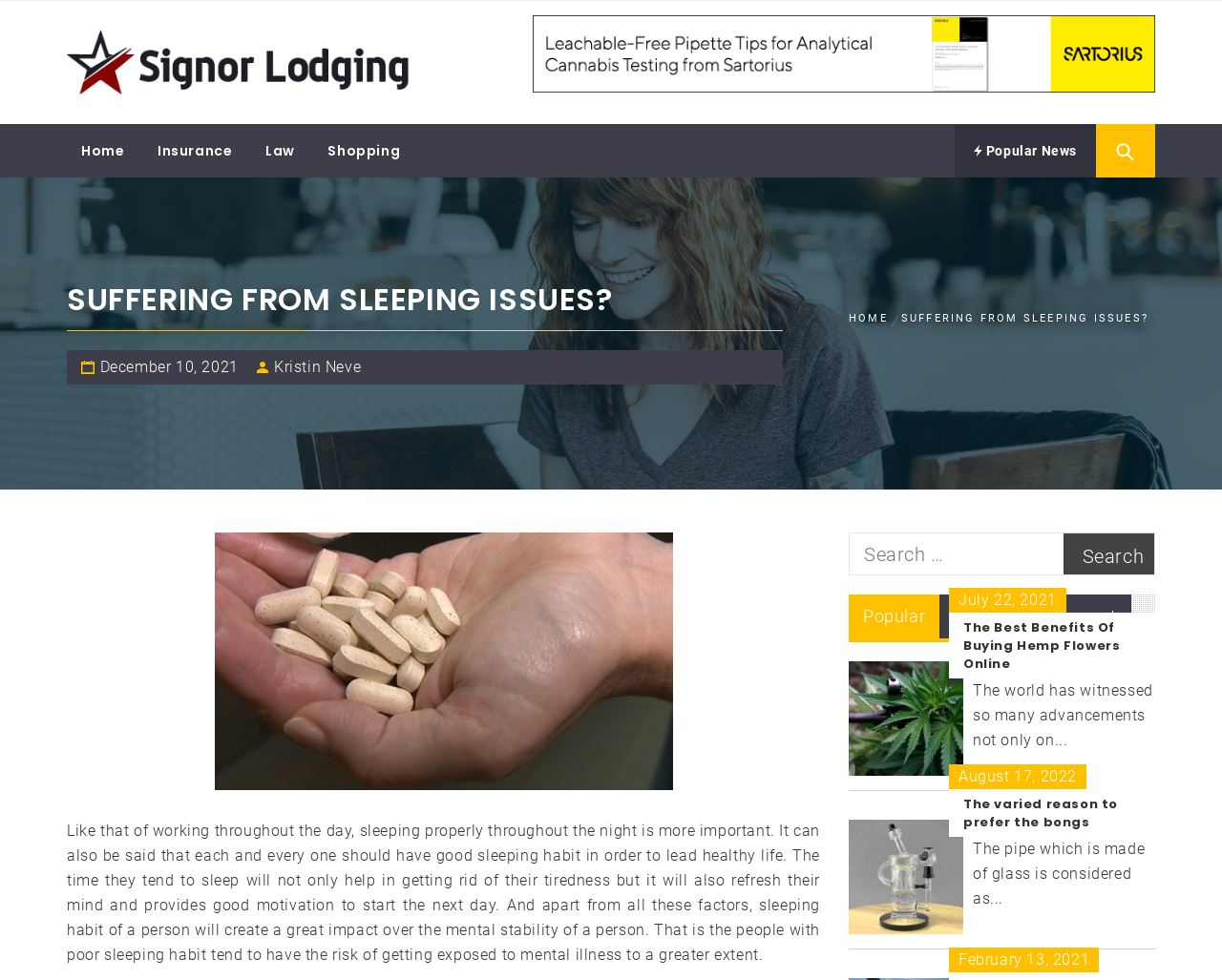Locate the bounding box coordinates of the item that should be clicked to fulfill the instruction: "Search using the search button".

None